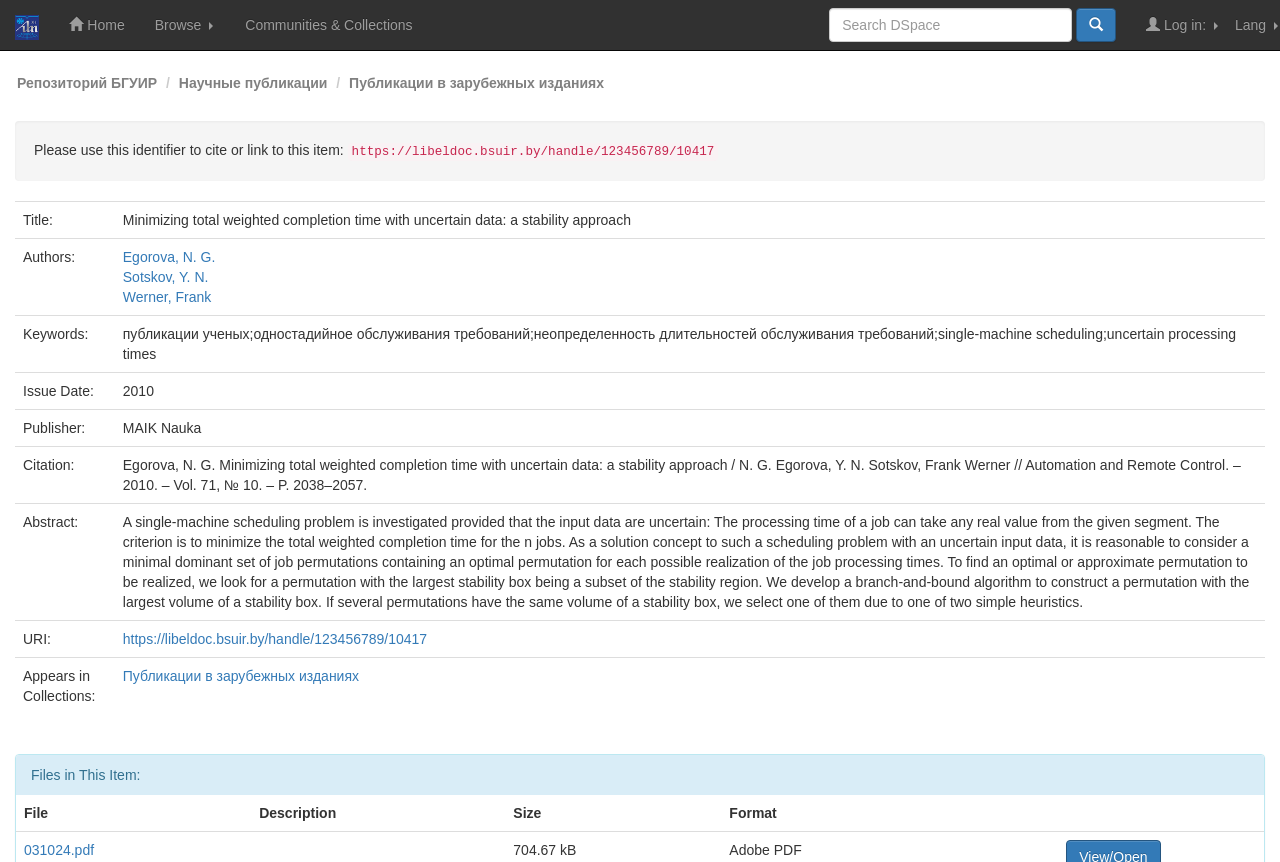Identify the bounding box coordinates of the region I need to click to complete this instruction: "View the publication details".

[0.09, 0.234, 0.988, 0.277]